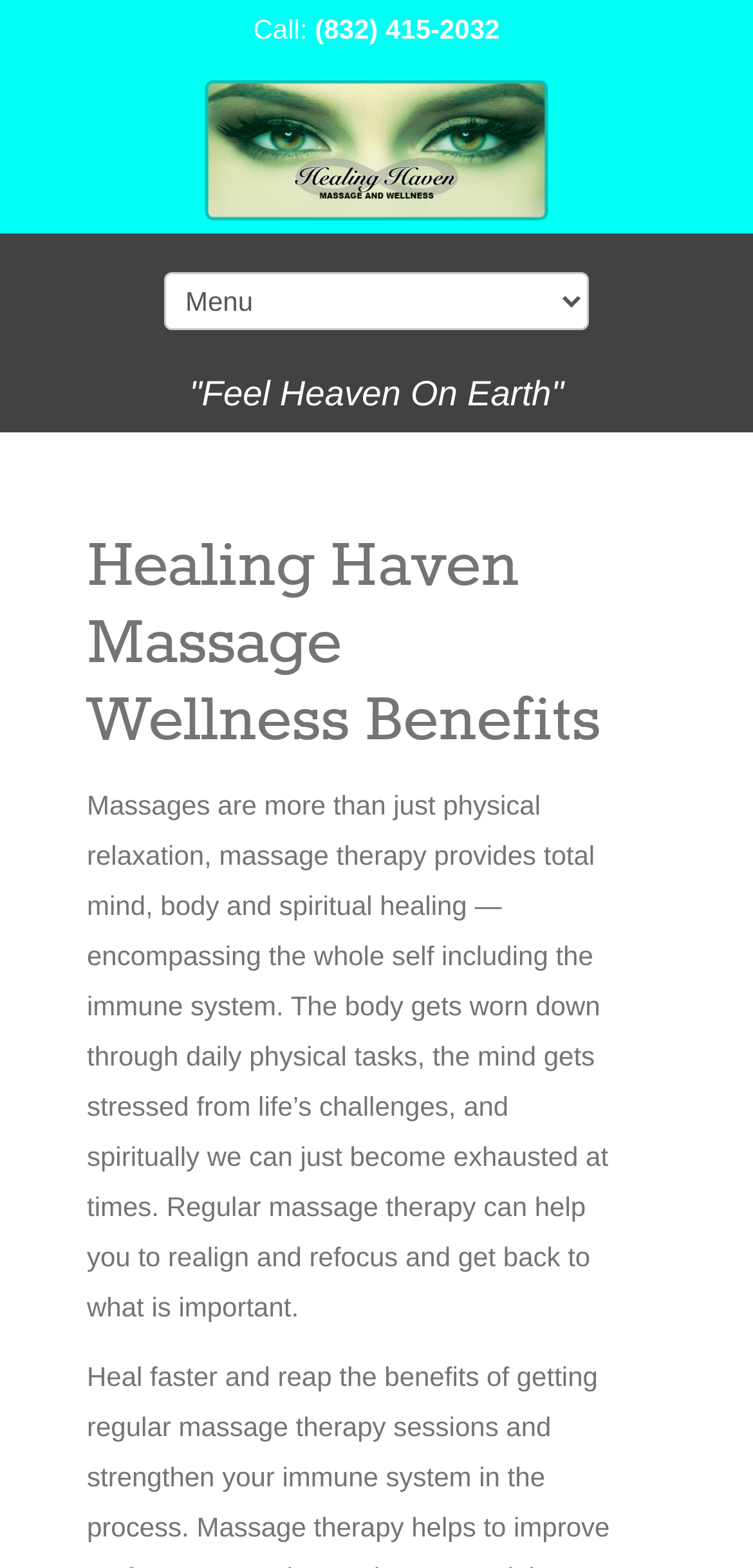Please answer the following question using a single word or phrase: 
What is the name of the link at the top of the webpage?

Healing Haven Massage